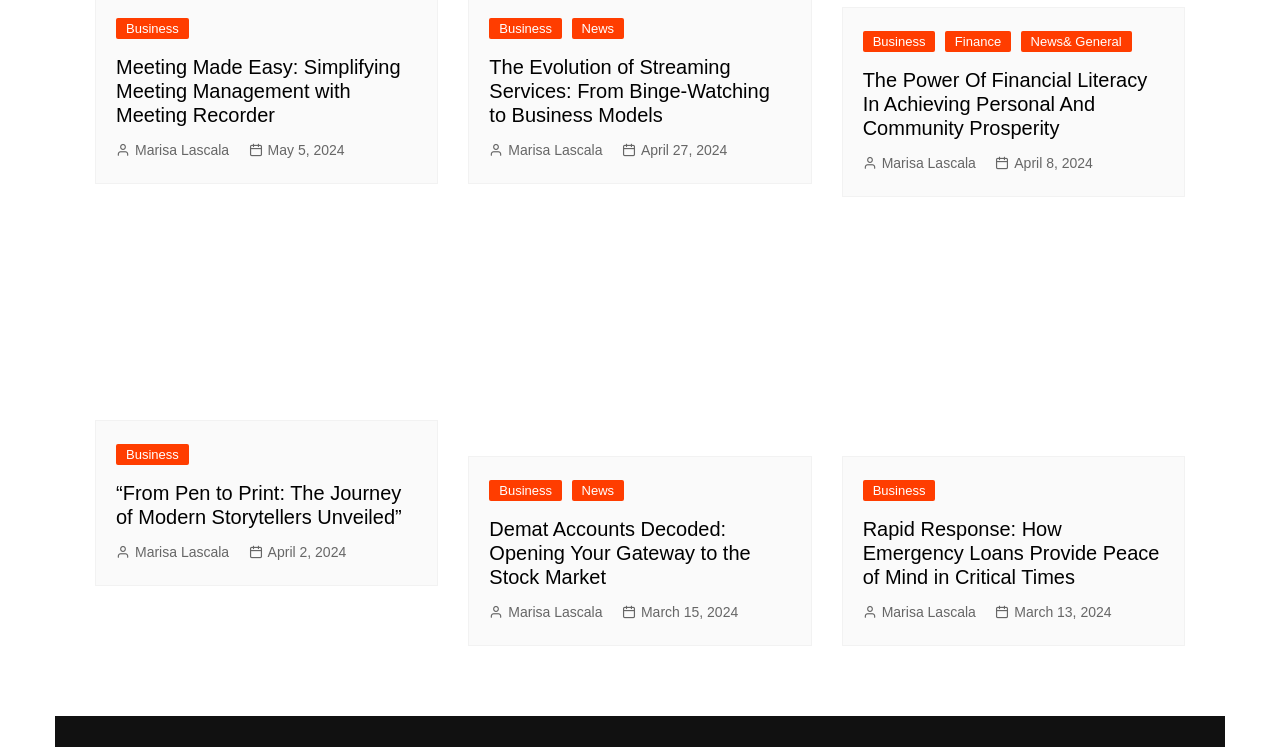Highlight the bounding box coordinates of the element that should be clicked to carry out the following instruction: "Learn about 'The Power Of Financial Literacy In Achieving Personal And Community Prosperity'". The coordinates must be given as four float numbers ranging from 0 to 1, i.e., [left, top, right, bottom].

[0.674, 0.091, 0.909, 0.188]